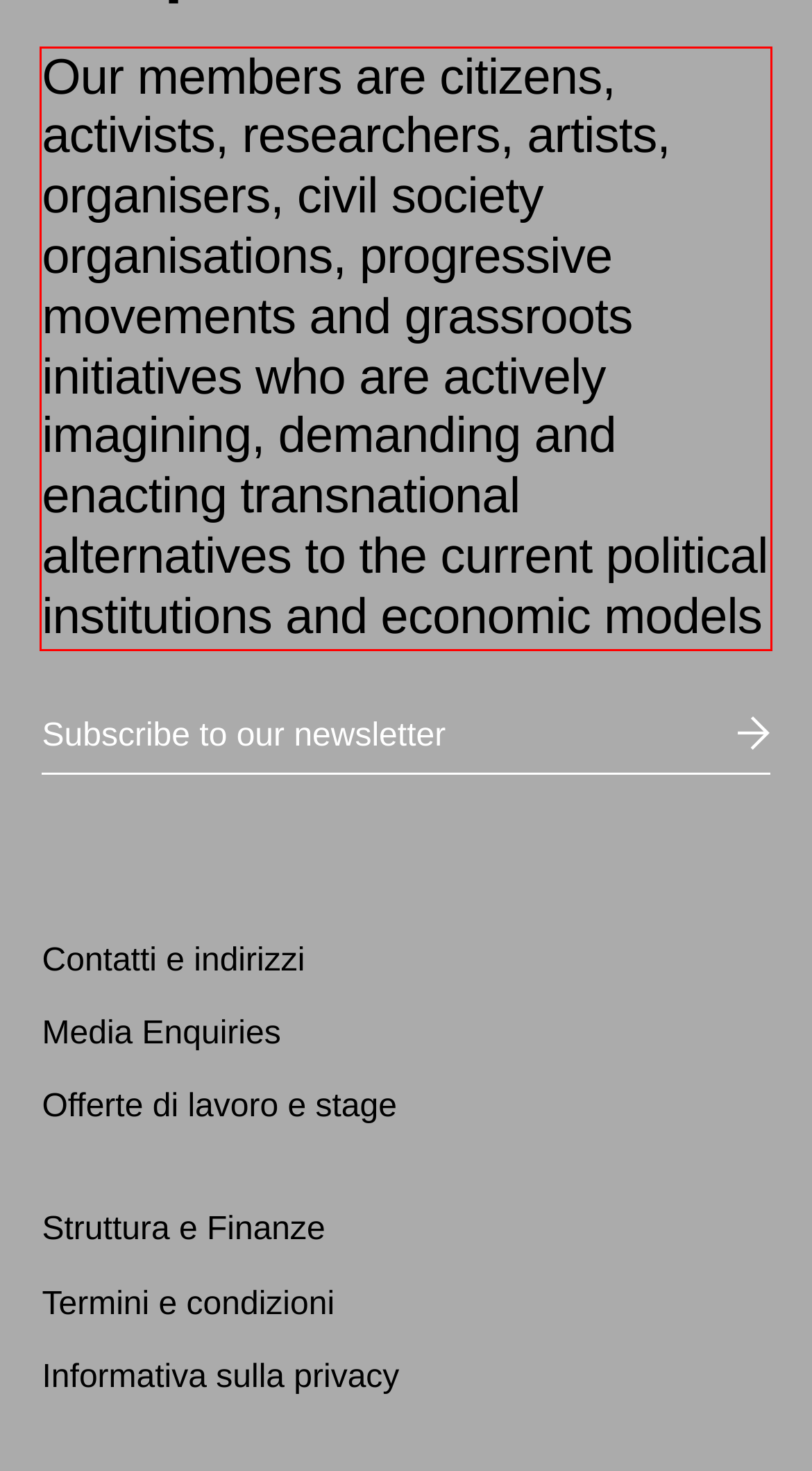Perform OCR on the text inside the red-bordered box in the provided screenshot and output the content.

Our members are citizens, activists, researchers, artists, organisers, civil society organisations, progressive movements and grassroots initiatives who are actively imagining, demanding and enacting transnational alternatives to the current political institutions and economic models